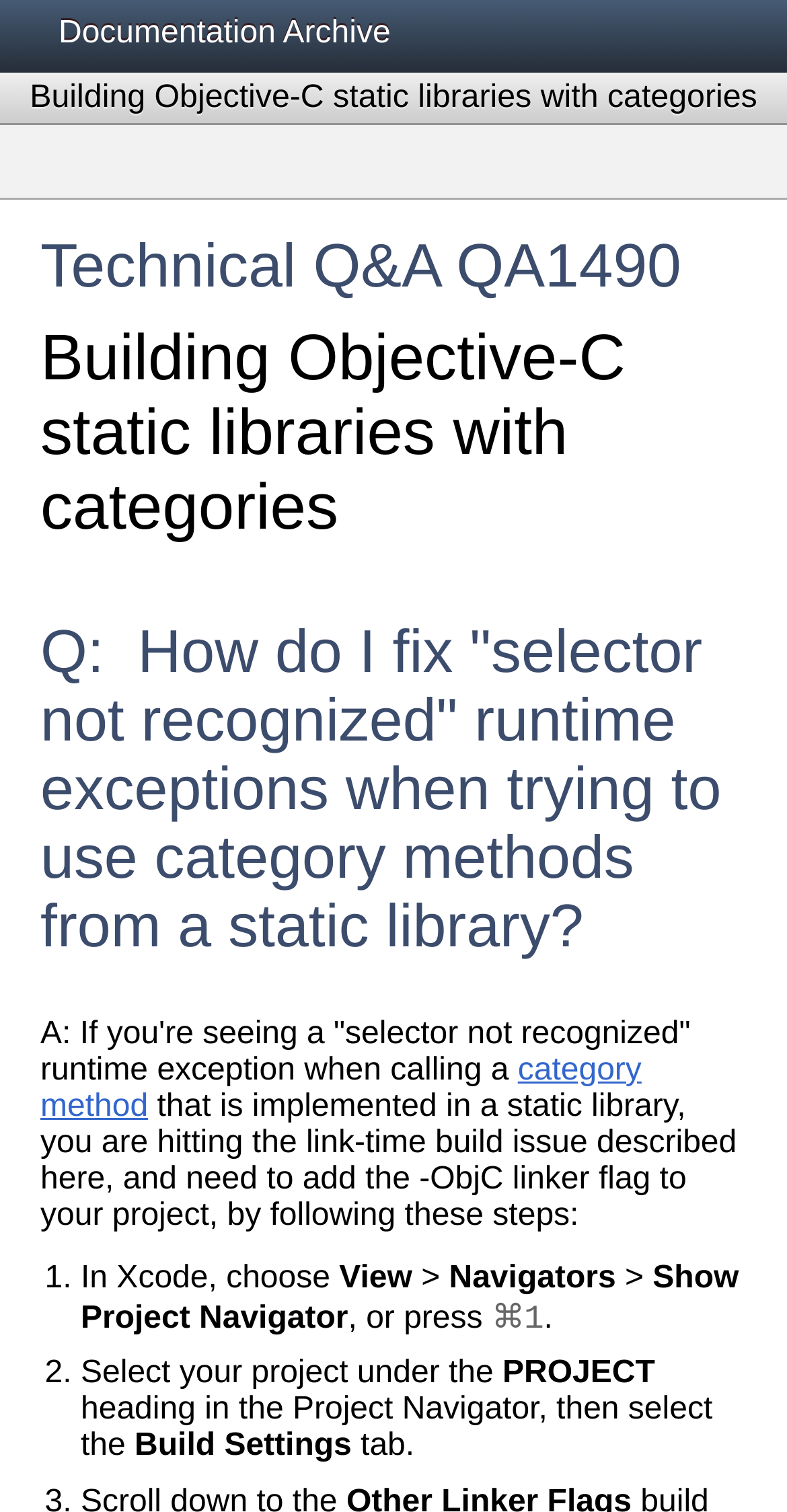Please extract the title of the webpage.

Building Objective-C static libraries with categories